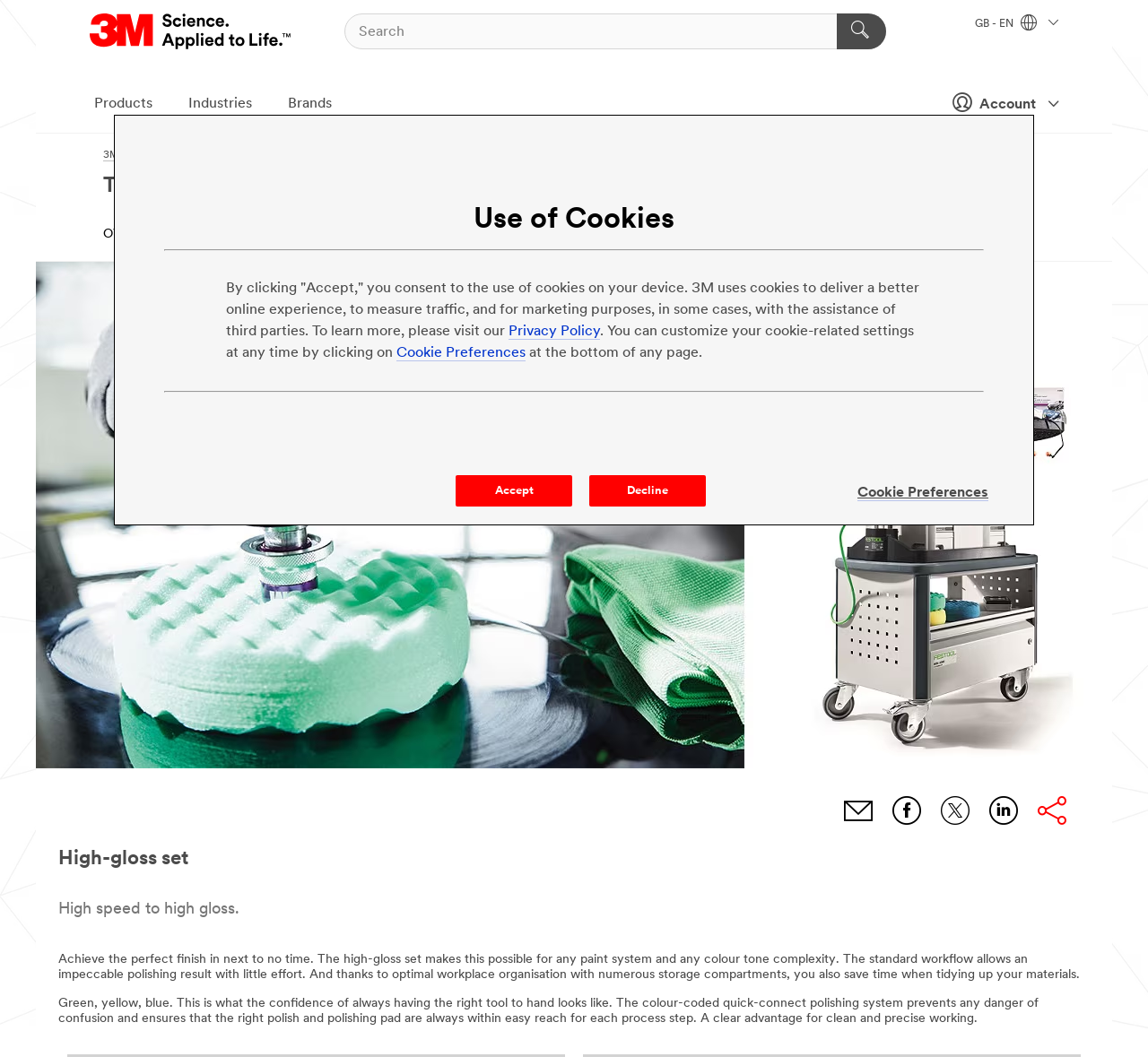Please determine the bounding box coordinates for the UI element described here. Use the format (top-left x, top-left y, bottom-right x, bottom-right y) with values bounded between 0 and 1: ABOUT

[0.173, 0.215, 0.223, 0.23]